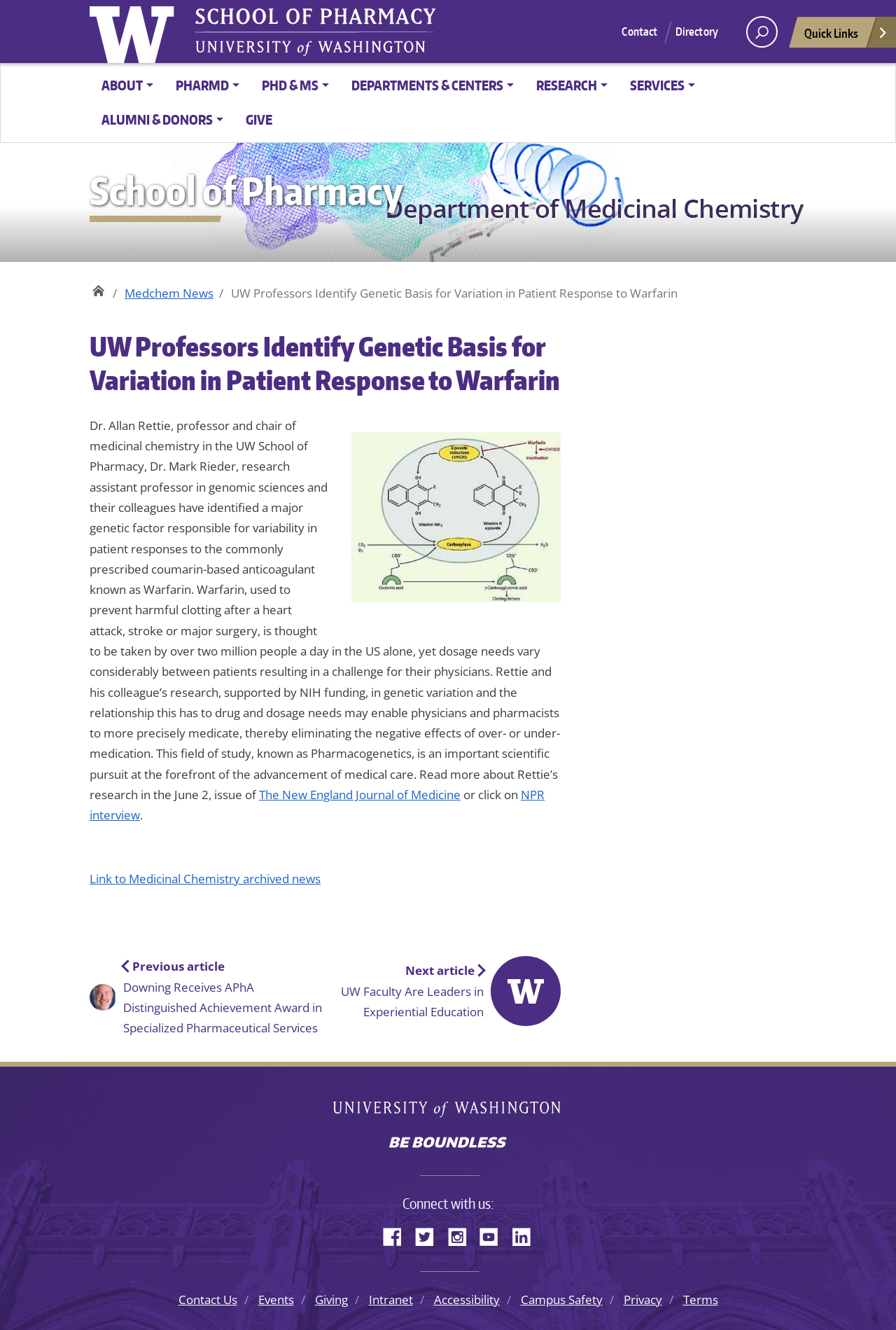Predict the bounding box coordinates of the area that should be clicked to accomplish the following instruction: "Read more about Rettie's research in The New England Journal of Medicine". The bounding box coordinates should consist of four float numbers between 0 and 1, i.e., [left, top, right, bottom].

[0.289, 0.591, 0.514, 0.604]